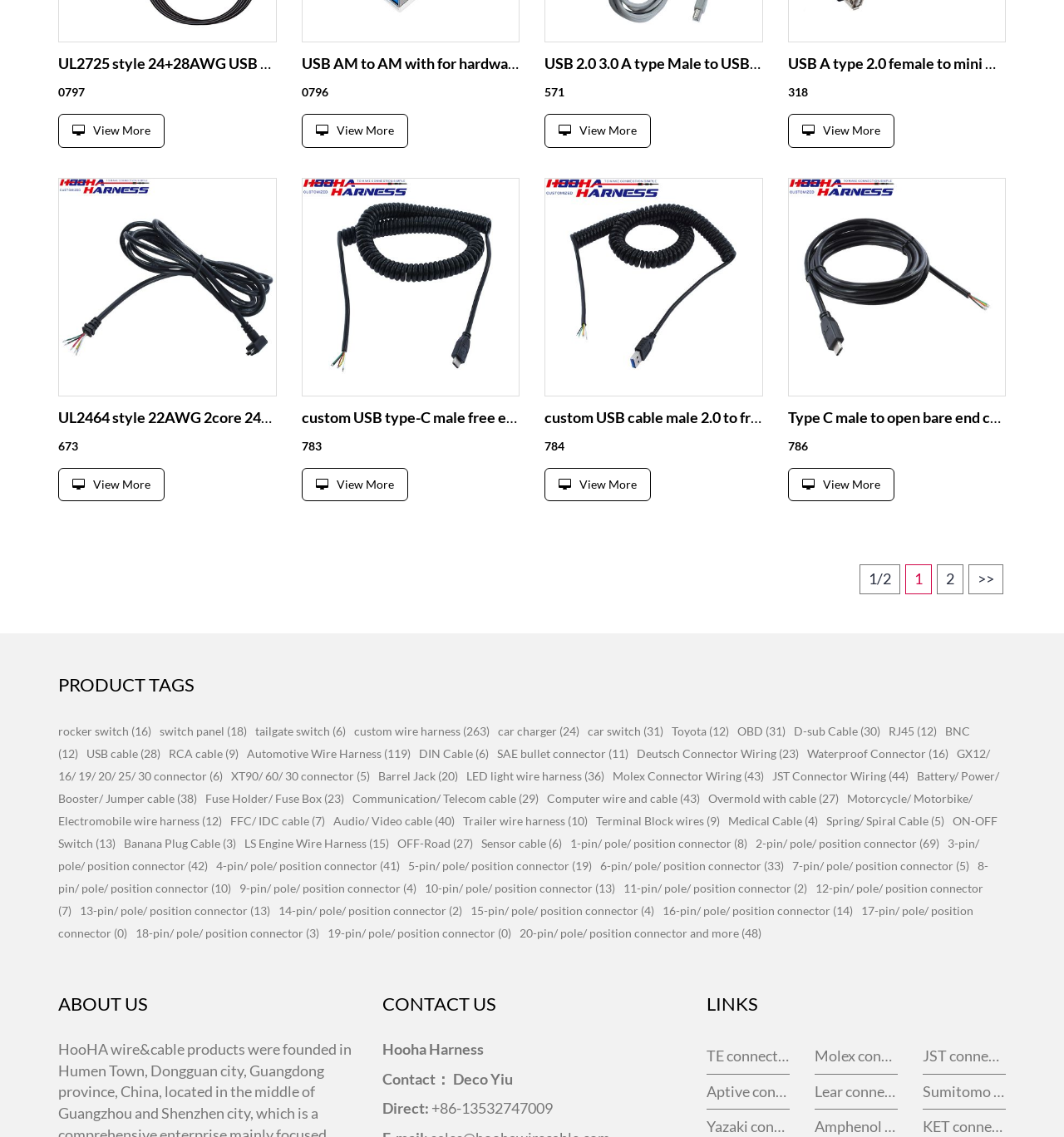Show the bounding box coordinates for the element that needs to be clicked to execute the following instruction: "View more UL2725 style 24+28AWG USB A to B cable products". Provide the coordinates in the form of four float numbers between 0 and 1, i.e., [left, top, right, bottom].

[0.055, 0.1, 0.155, 0.13]